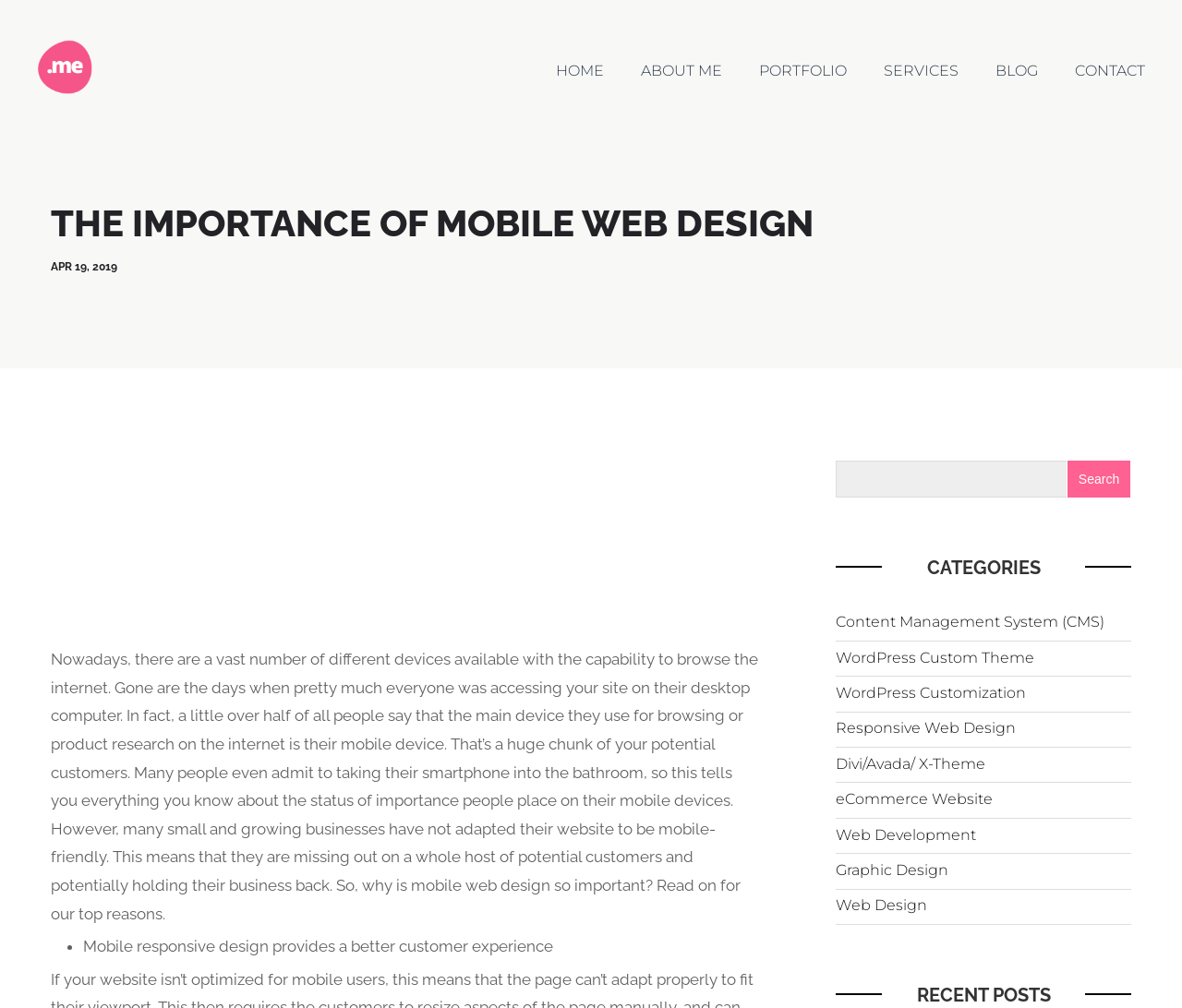Determine the bounding box coordinates for the HTML element described here: "Content Management System (CMS)".

[0.707, 0.608, 0.934, 0.626]